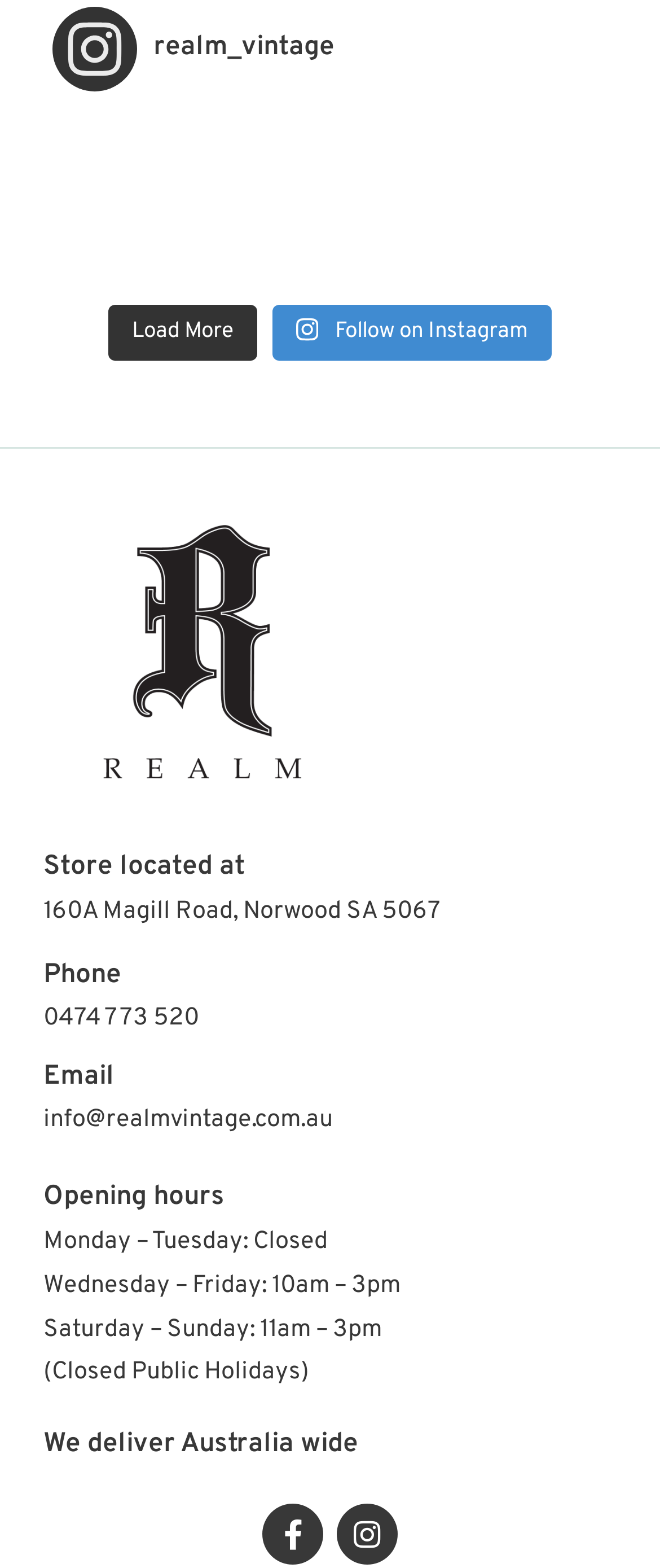Please identify the bounding box coordinates of the region to click in order to complete the given instruction: "Email the store at info@realmvintage.com.au". The coordinates should be four float numbers between 0 and 1, i.e., [left, top, right, bottom].

[0.066, 0.705, 0.504, 0.725]